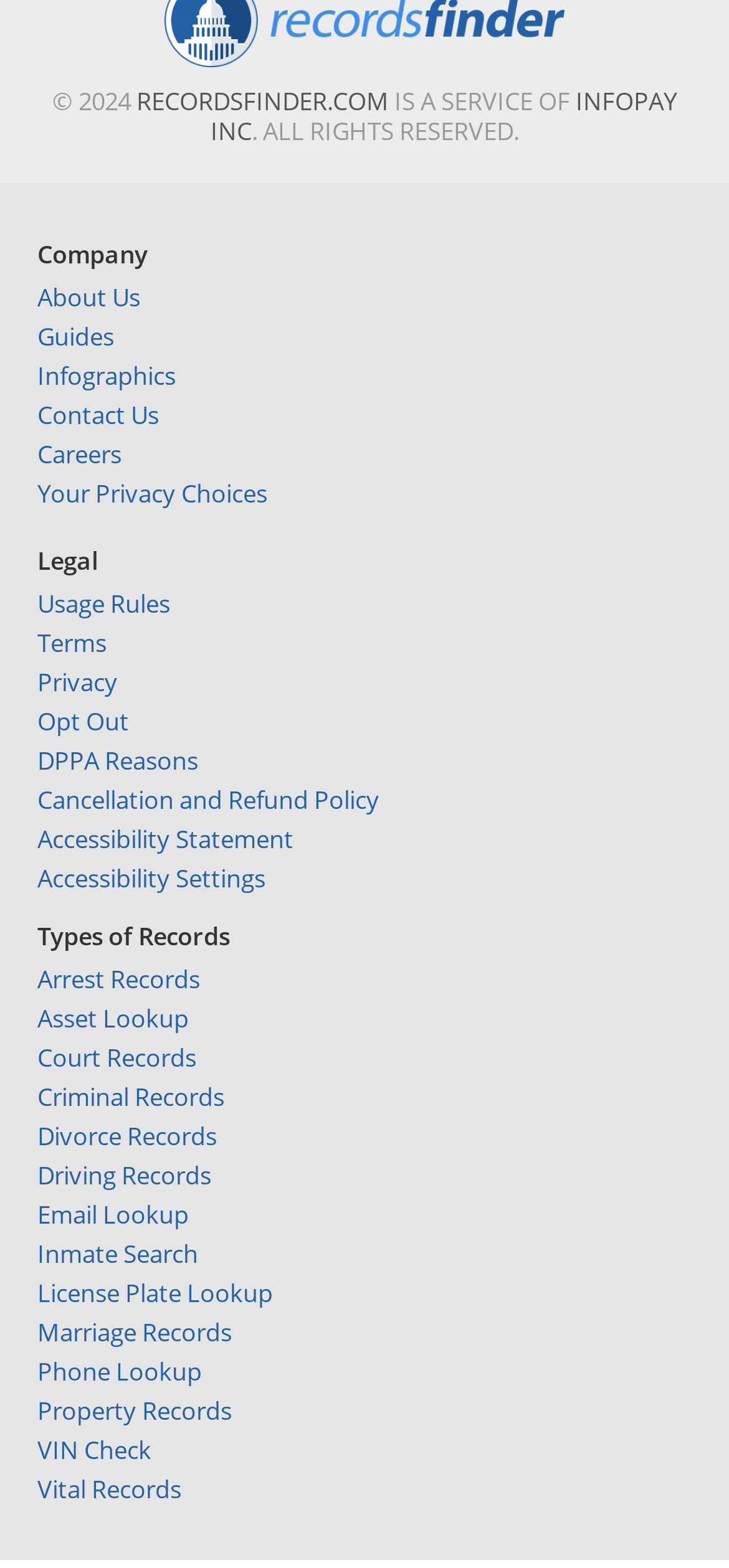Using the provided element description: "Cancellation and Refund Policy", identify the bounding box coordinates. The coordinates should be four floats between 0 and 1 in the order [left, top, right, bottom].

[0.051, 0.501, 0.949, 0.52]